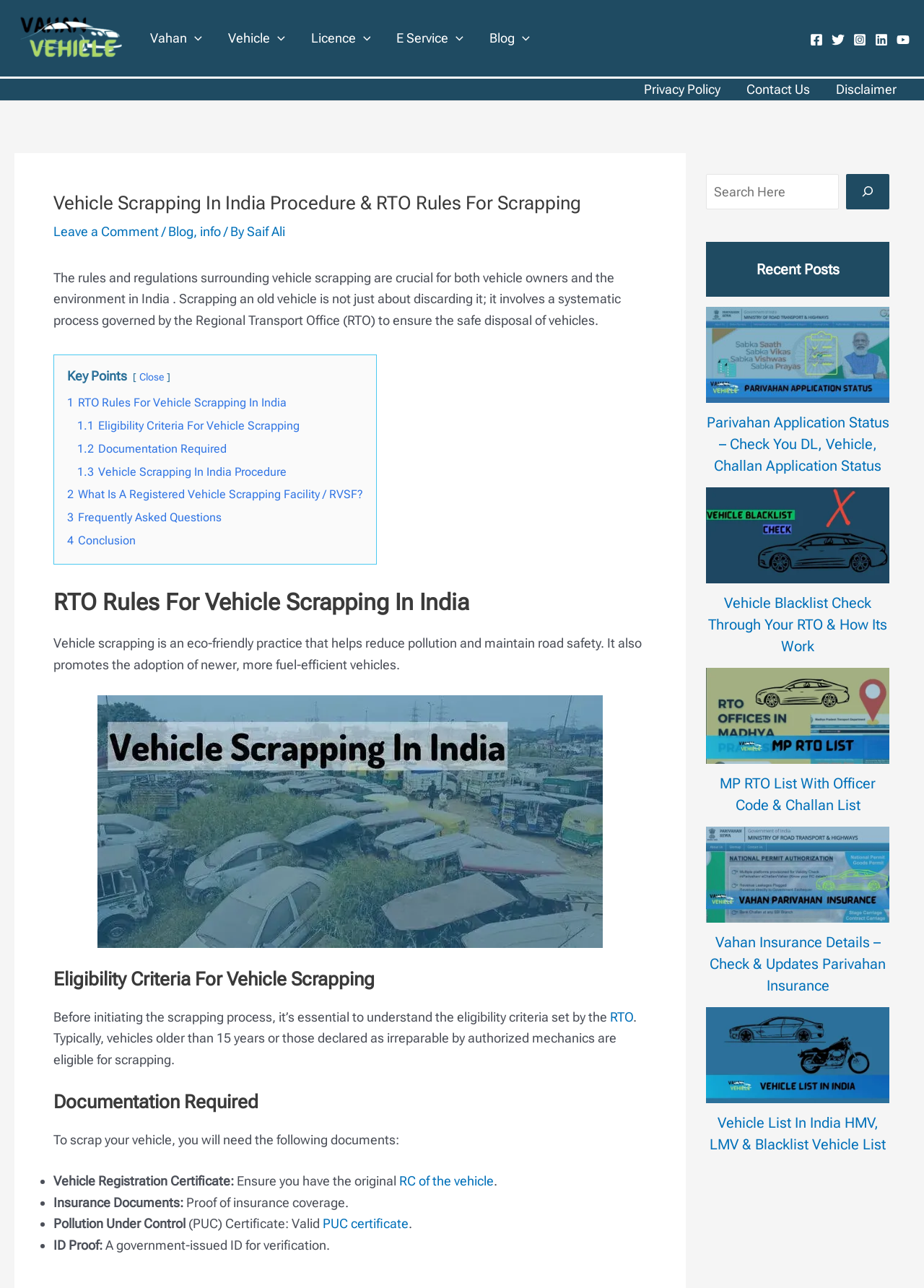What is the role of the Regional Transport Office (RTO) in vehicle scrapping?
Based on the image, answer the question with as much detail as possible.

The Regional Transport Office (RTO) sets the eligibility criteria for vehicle scrapping, and it is essential to understand these criteria before initiating the scrapping process.